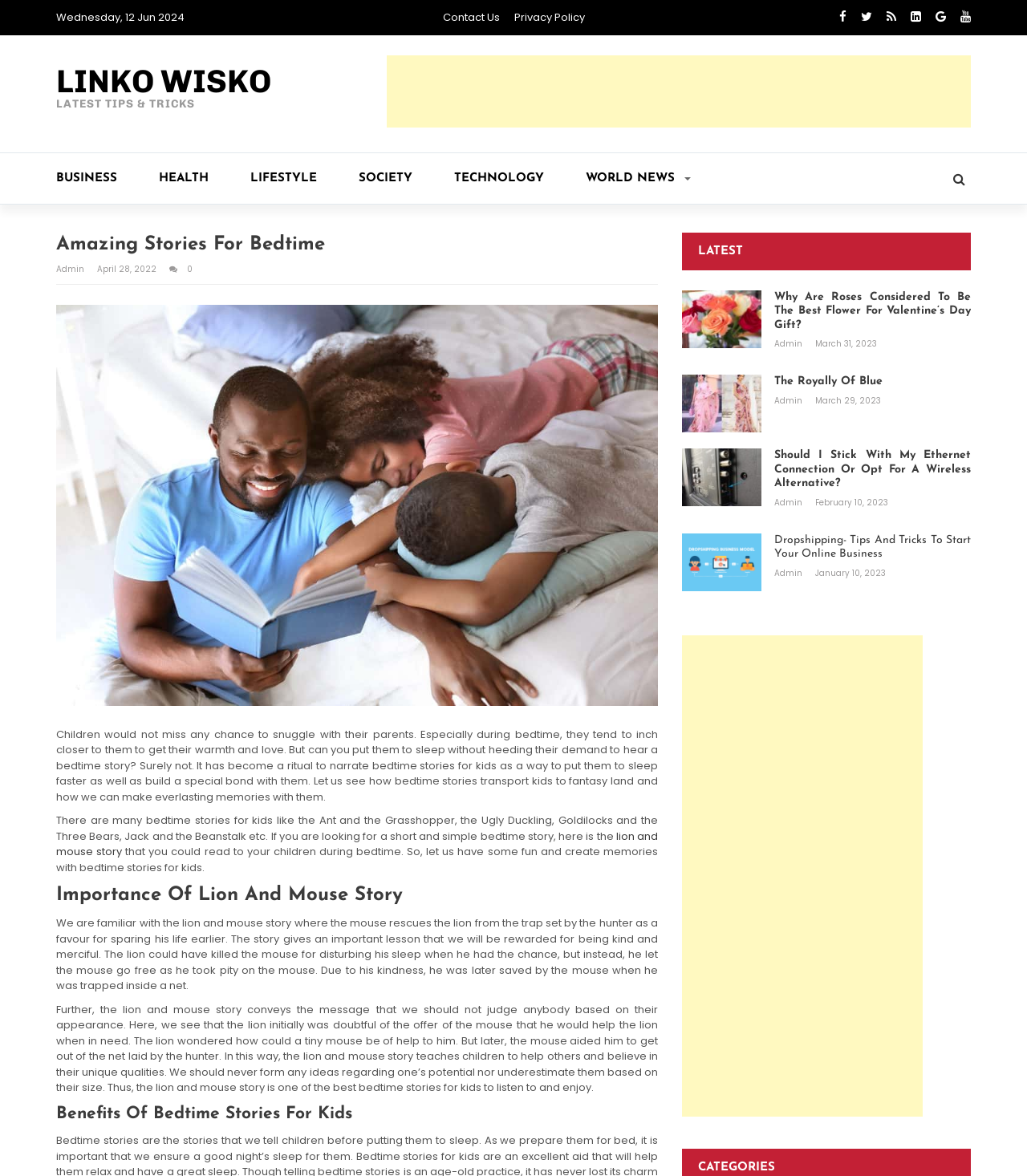What is the importance of bedtime stories for kids?
Answer the question using a single word or phrase, according to the image.

Builds special bond and helps them sleep faster